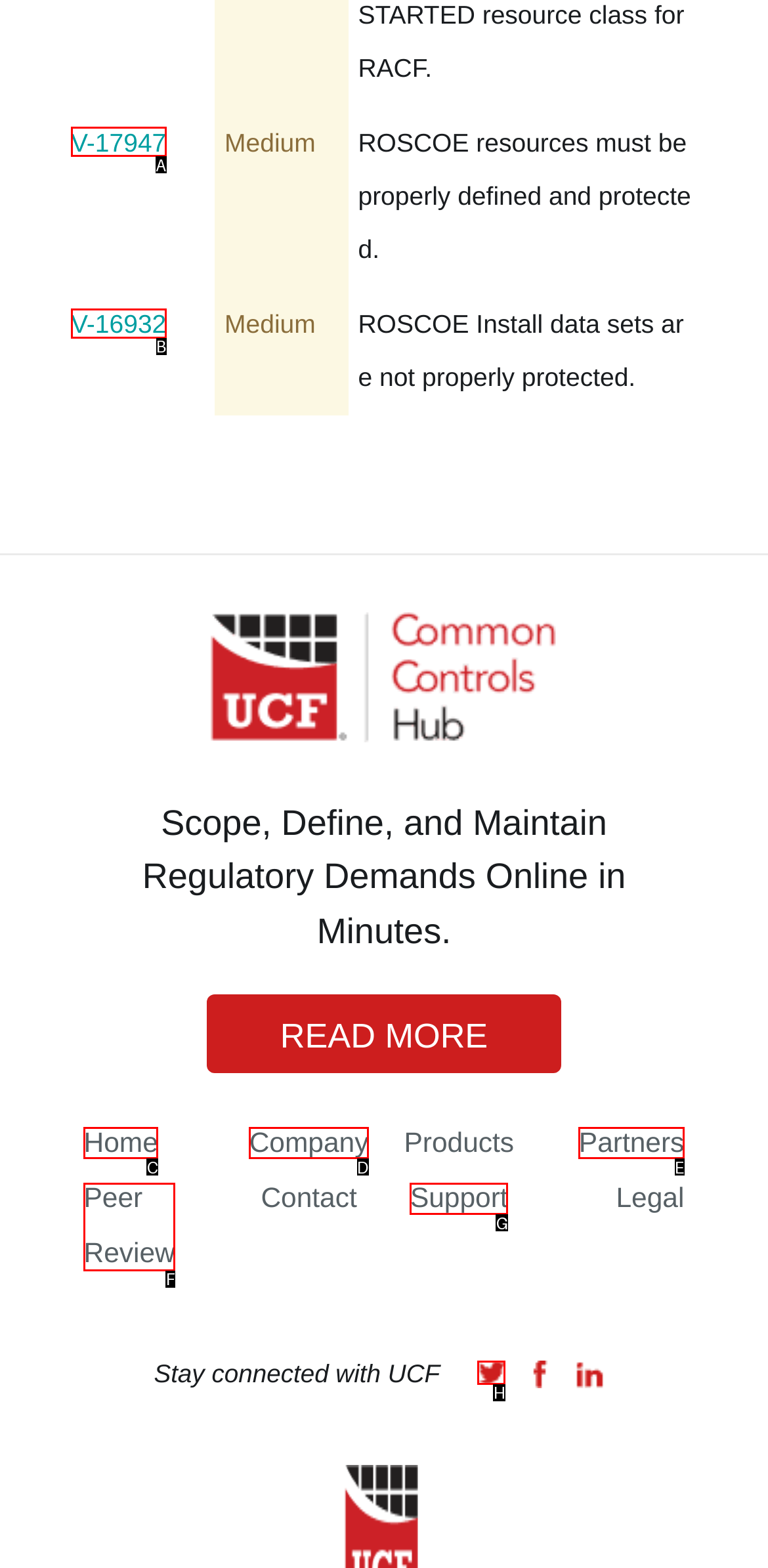Please indicate which option's letter corresponds to the task: Follow UCF on Twitter by examining the highlighted elements in the screenshot.

H